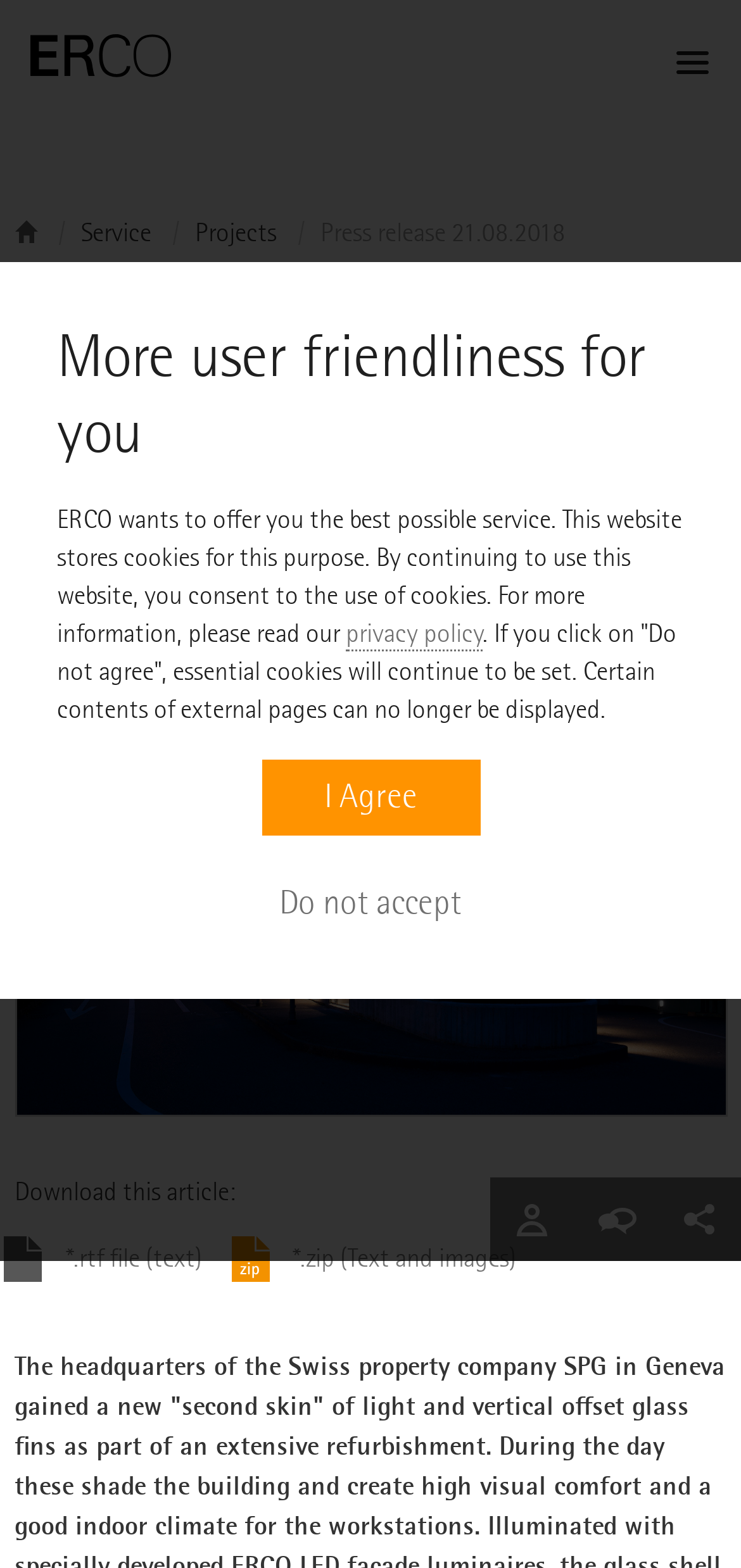What is the purpose of the 'I Agree' button?
Using the information presented in the image, please offer a detailed response to the question.

I found a section on the webpage that mentions cookies and has two buttons, 'I Agree' and 'Do not accept'. Based on the context, I infer that the 'I Agree' button is used to consent to the use of cookies on the website.